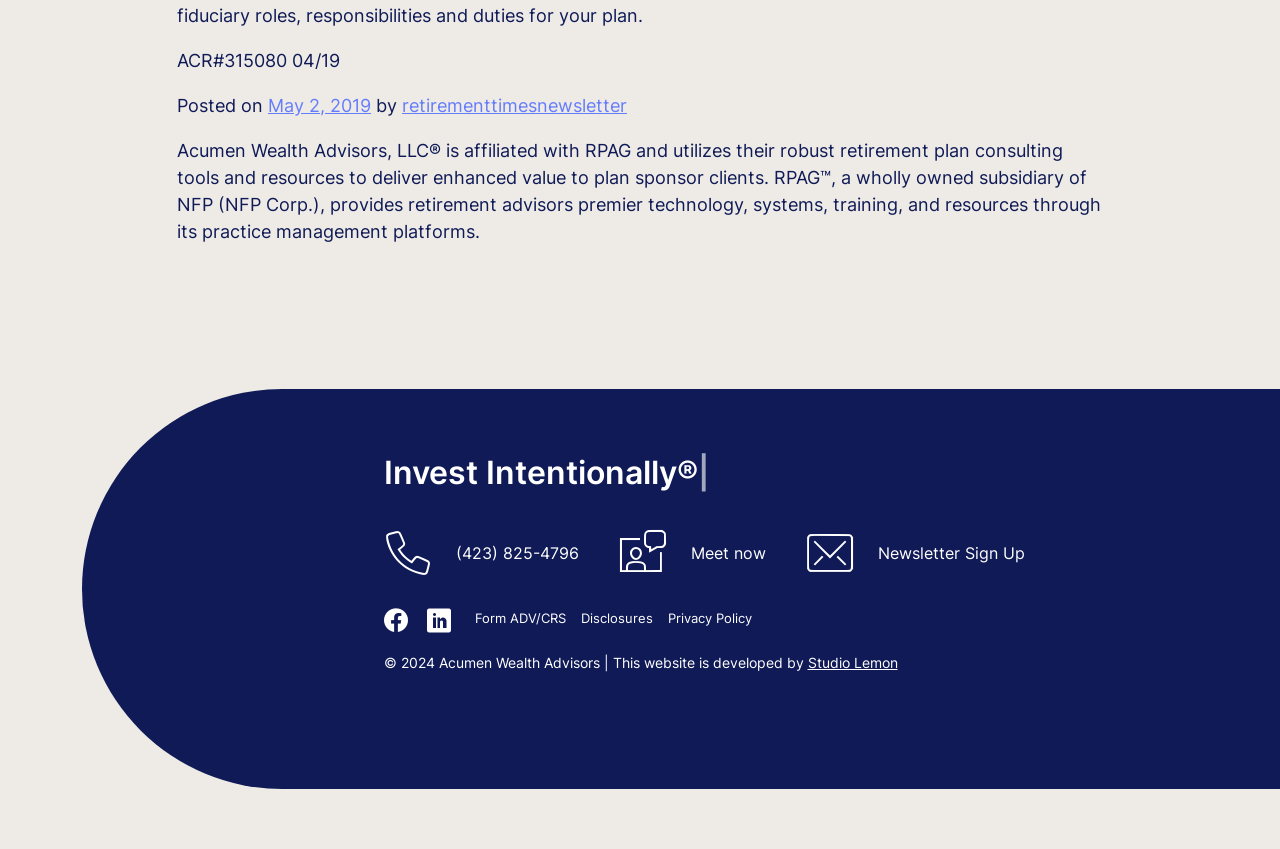Refer to the image and answer the question with as much detail as possible: What is the phone number?

The phone number can be found in the link element '(423) 825-4796' which is located at the bottom of the page.